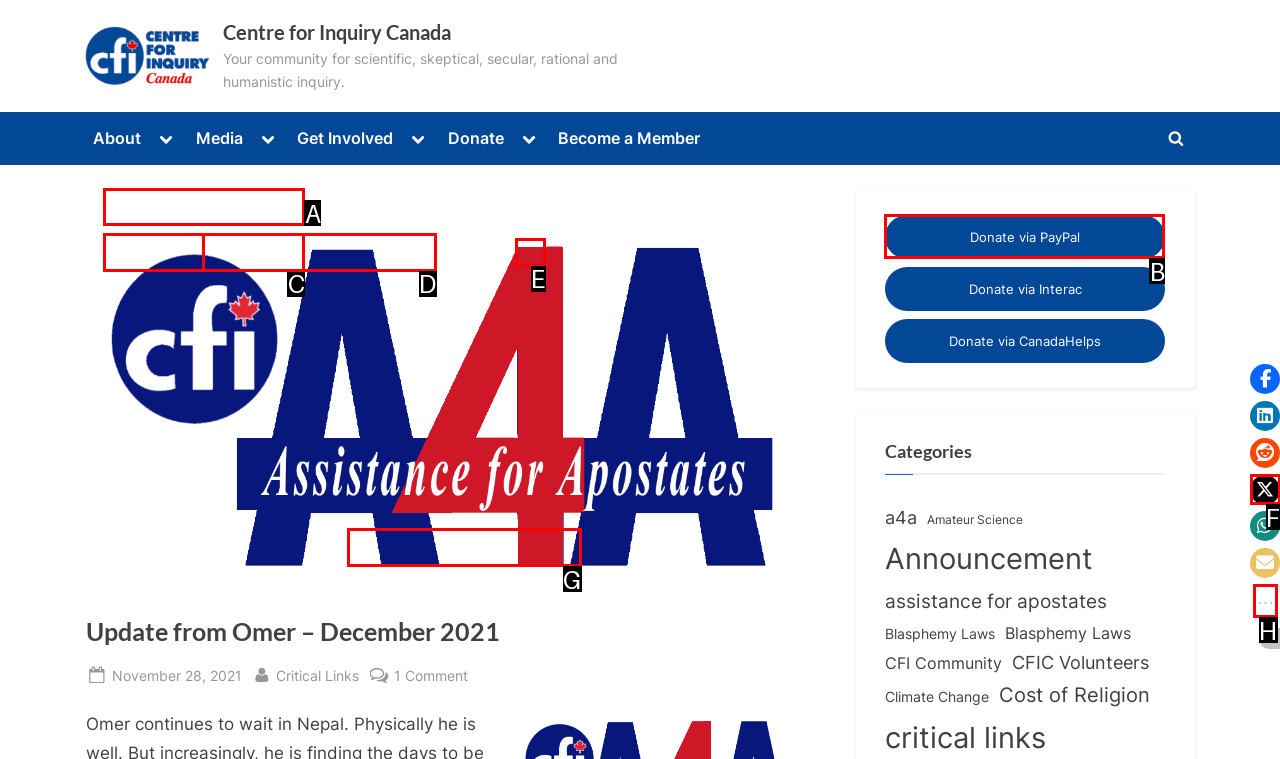Which lettered option should be clicked to achieve the task: Donate via PayPal? Choose from the given choices.

B